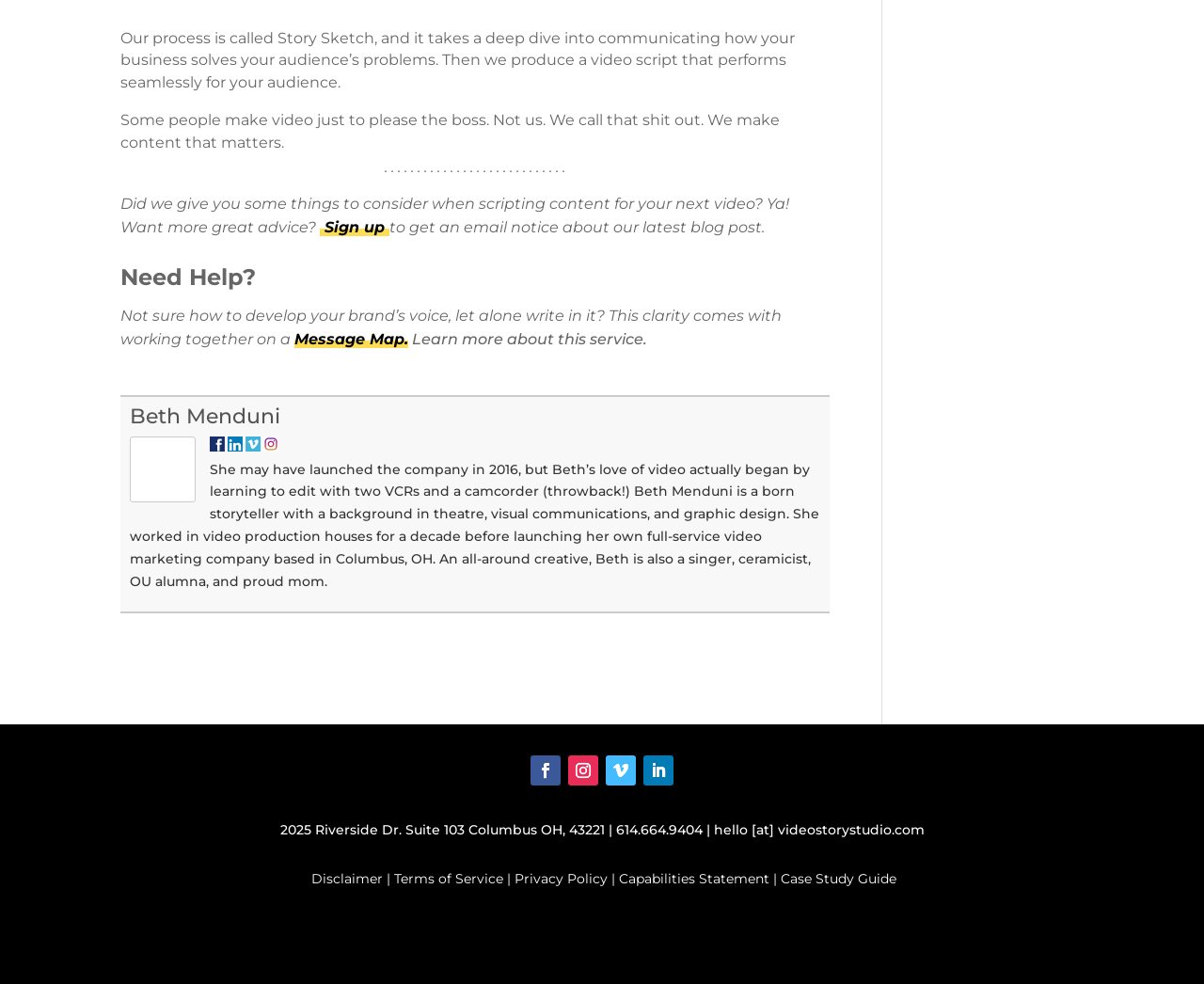Identify the bounding box coordinates of the element that should be clicked to fulfill this task: "Visit Beth Menduni's homepage". The coordinates should be provided as four float numbers between 0 and 1, i.e., [left, top, right, bottom].

[0.108, 0.41, 0.233, 0.436]